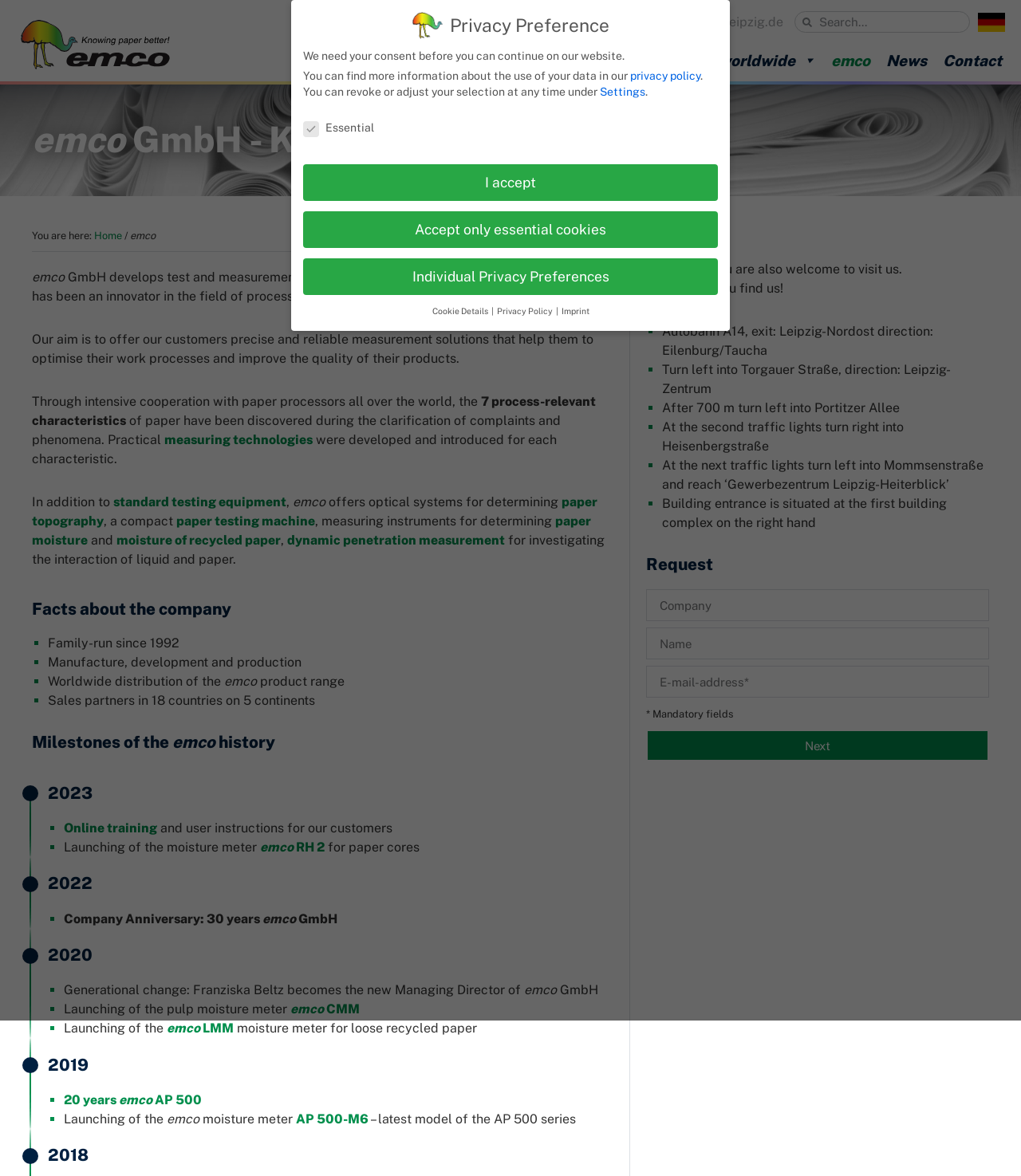What is the name of the product launched in 2020?
From the details in the image, answer the question comprehensively.

The name of the product launched in 2020 is mentioned in the 'Milestones of the emco history' section, where it is stated that in 2020, emco launched the 'pulp moisture meter emco CMM'.